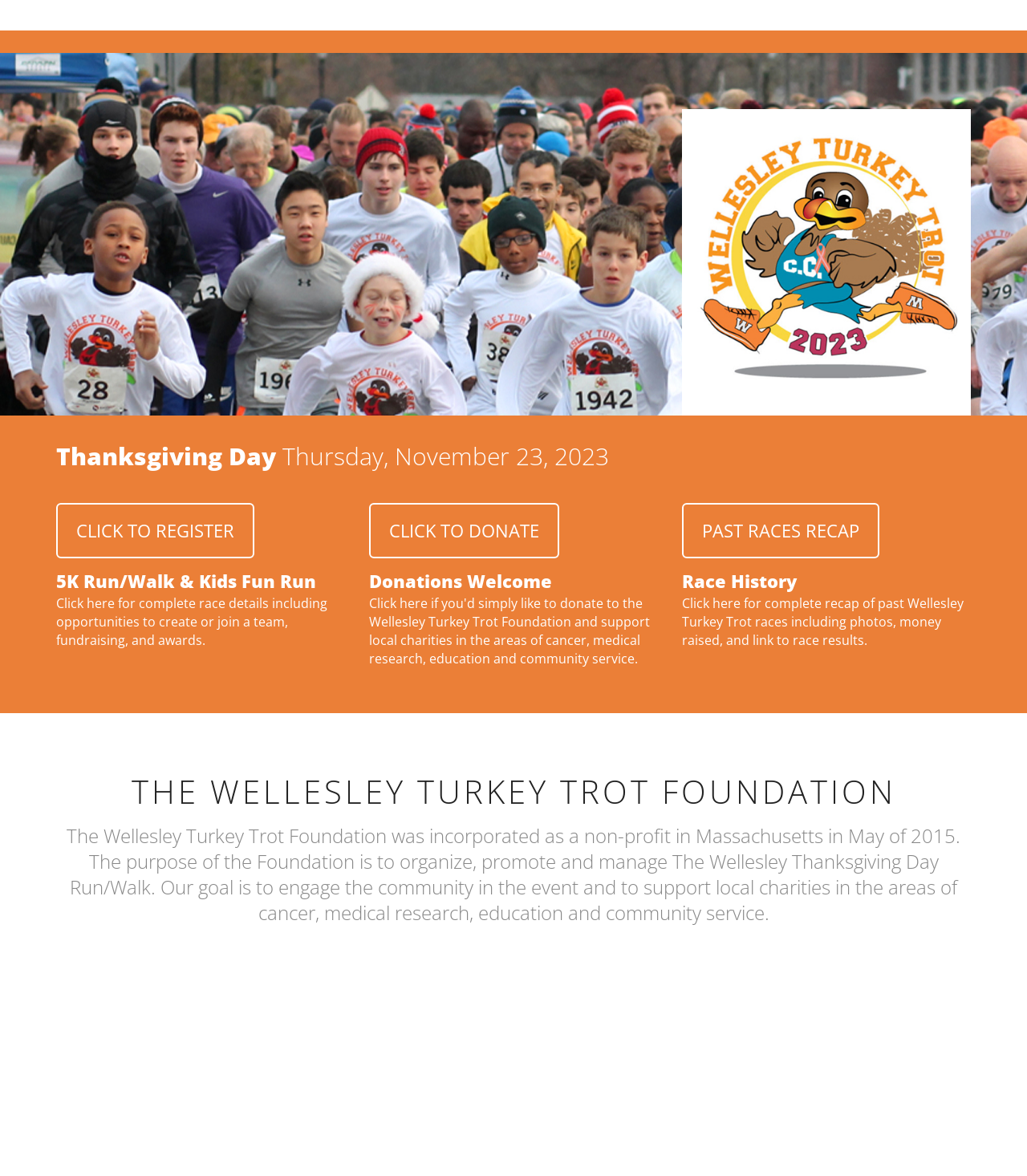What can I do if I just want to donate to the foundation?
Look at the image and provide a short answer using one word or a phrase.

Click to donate